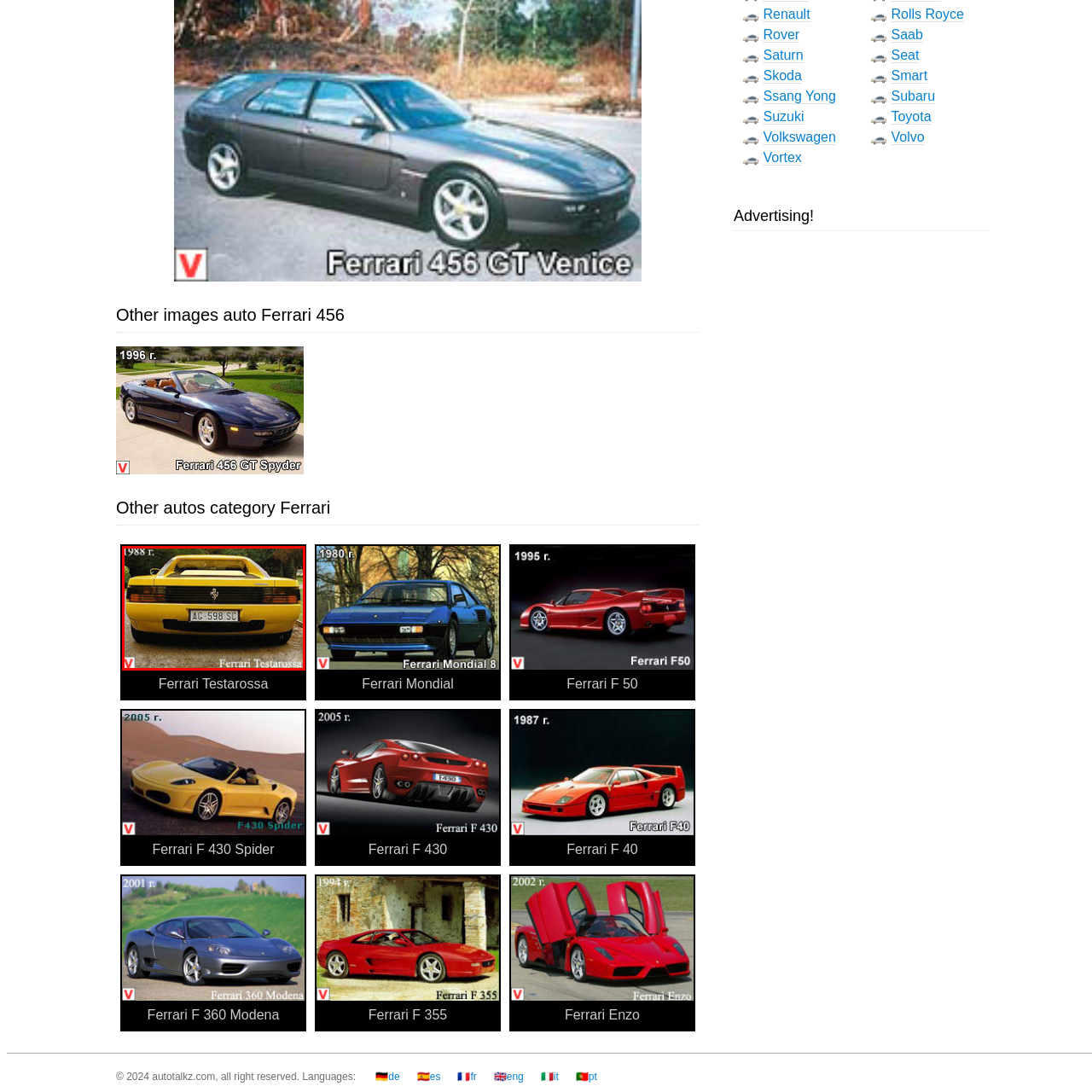Give a comprehensive description of the picture highlighted by the red border.

This image features the rear view of a 1988 Ferrari Testarossa, a classic sports car renowned for its distinctive design and performance. The car is painted in a vibrant yellow, showcasing its sleek lines and iconic styling details. Prominently displayed is the license plate labeled "AG-598 SC," adding a touch of authenticity to the scene. The Testarossa's rear is characterized by its unique horizontal slats and signature prancing horse emblem, symbolizing Ferrari's racing heritage. This model is celebrated for its powerful flat-12 engine, making it a coveted classic among automotive enthusiasts.